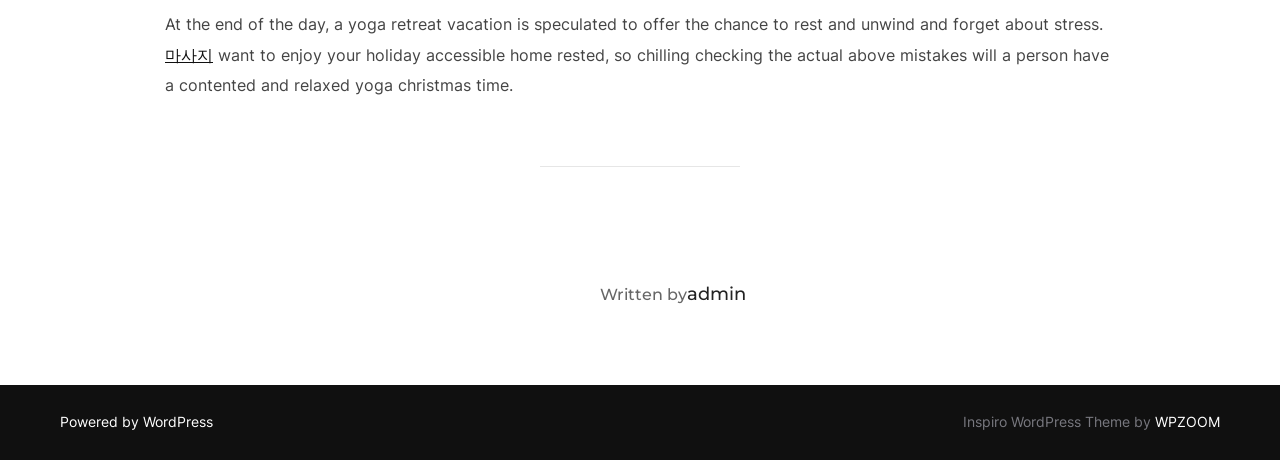Use a single word or phrase to answer this question: 
What is the name of the WordPress theme used?

Inspiro